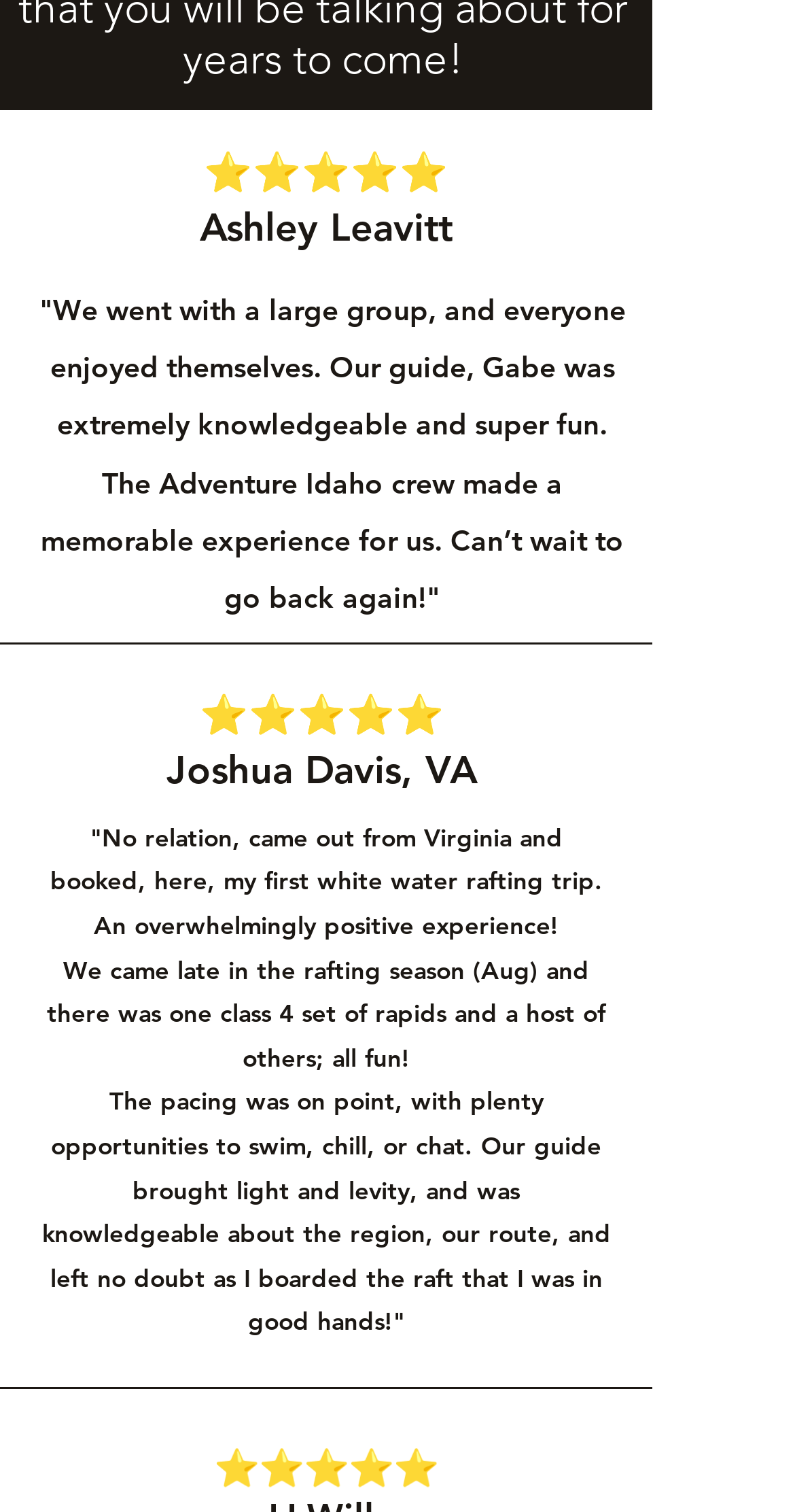Locate the UI element described by FHSSC in the provided webpage screenshot. Return the bounding box coordinates in the format (top-left x, top-left y, bottom-right x, bottom-right y), ensuring all values are between 0 and 1.

None